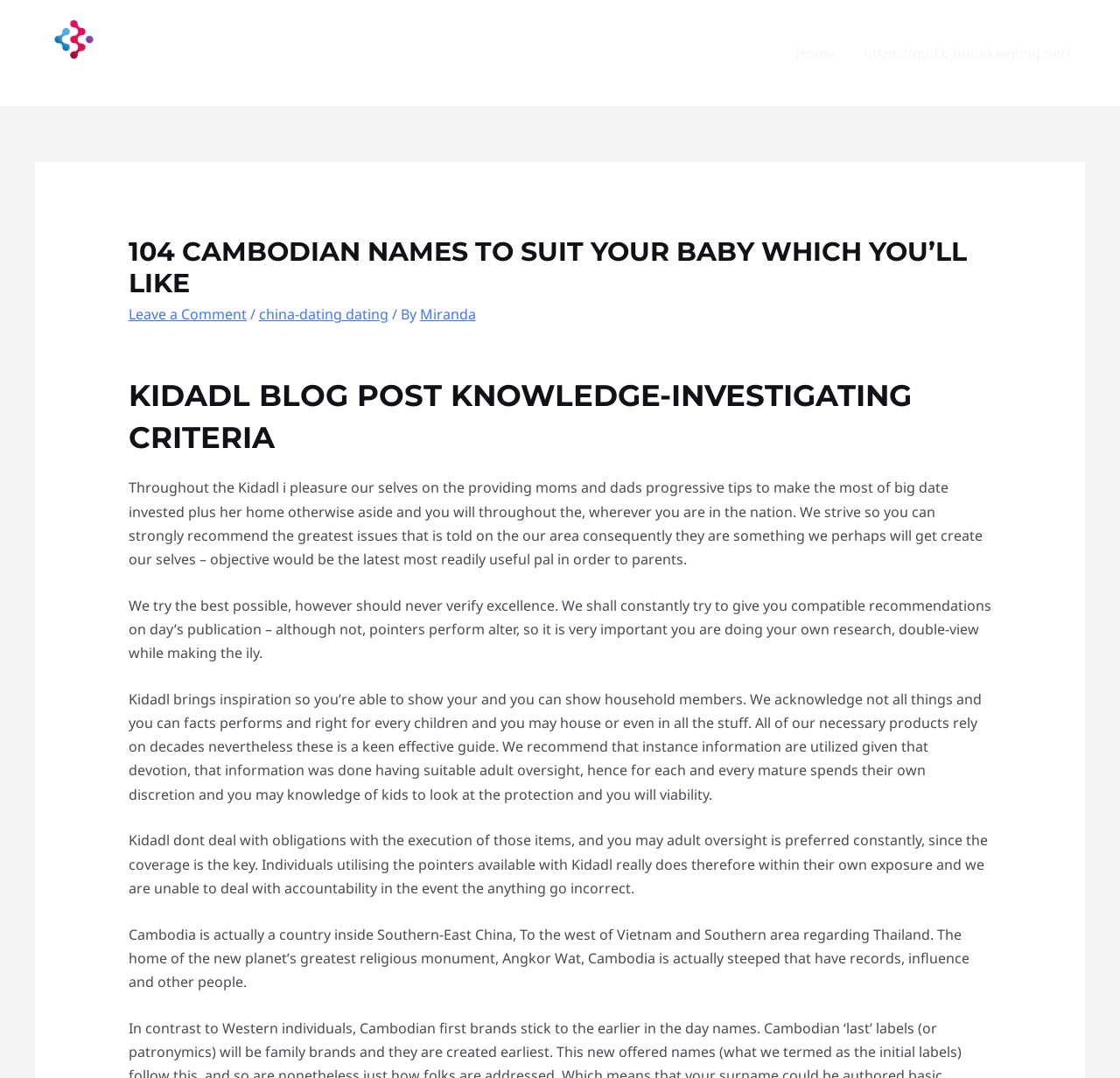Extract the text of the main heading from the webpage.

104 CAMBODIAN NAMES TO SUIT YOUR BABY WHICH YOU’LL LIKE